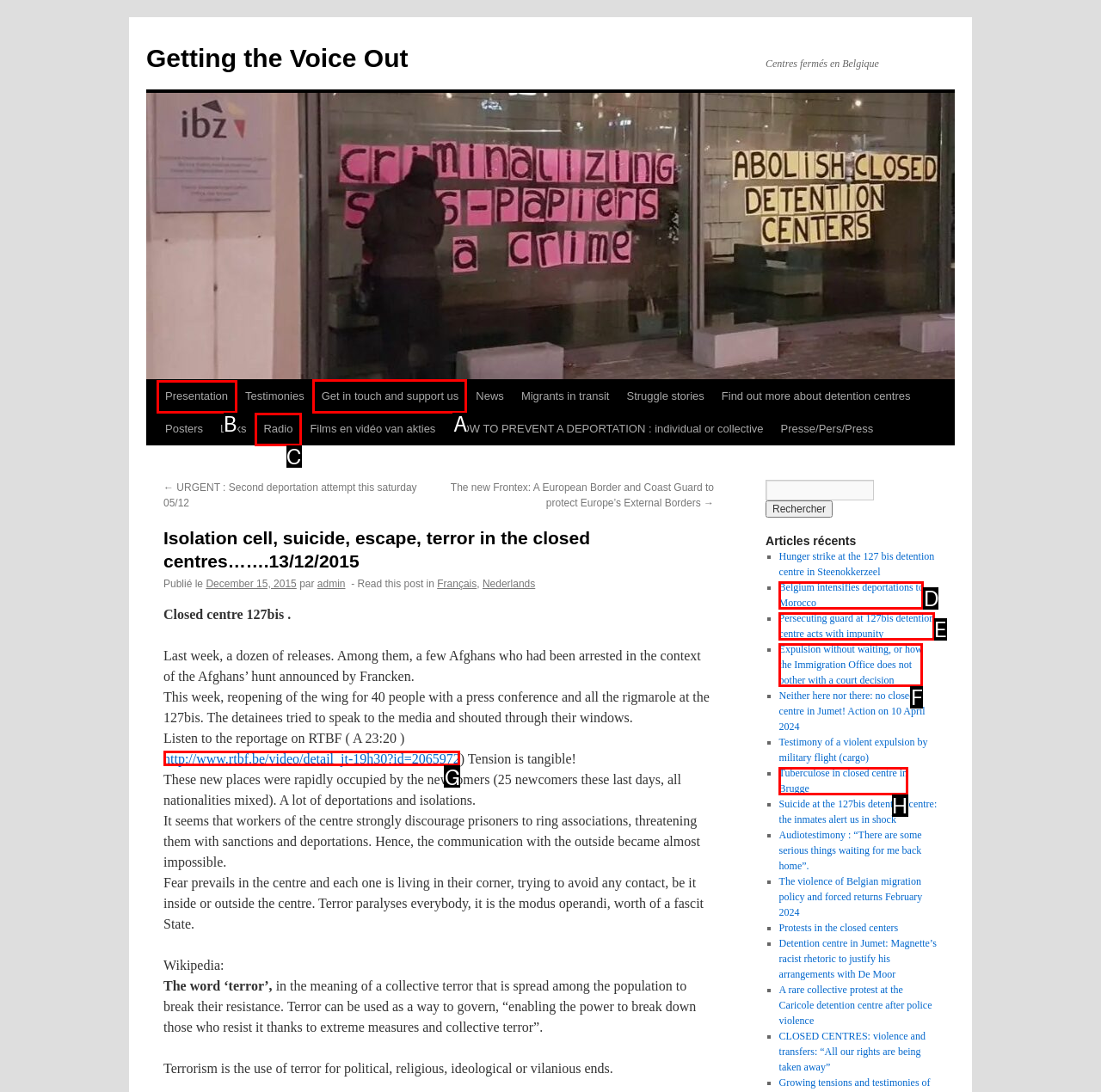For the instruction: Click on the link 'Get in touch and support us', which HTML element should be clicked?
Respond with the letter of the appropriate option from the choices given.

A